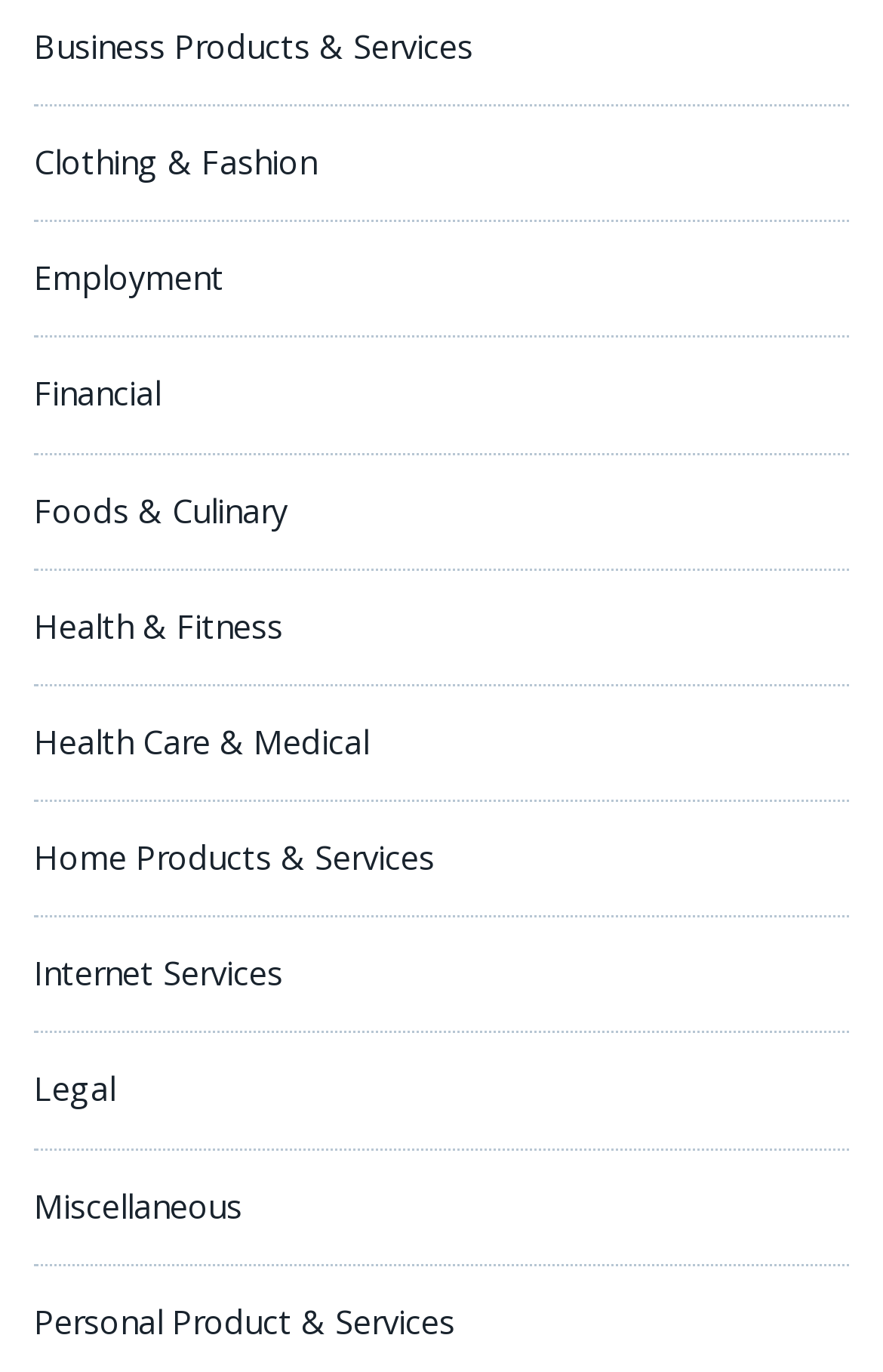What is the topmost category listed on the webpage?
Using the information from the image, answer the question thoroughly.

By analyzing the bounding box coordinates of the links, I can determine their vertical positions. The 'Business Products & Services' link has the smallest y1 coordinate (0.018), indicating that it is the topmost category listed on the webpage.